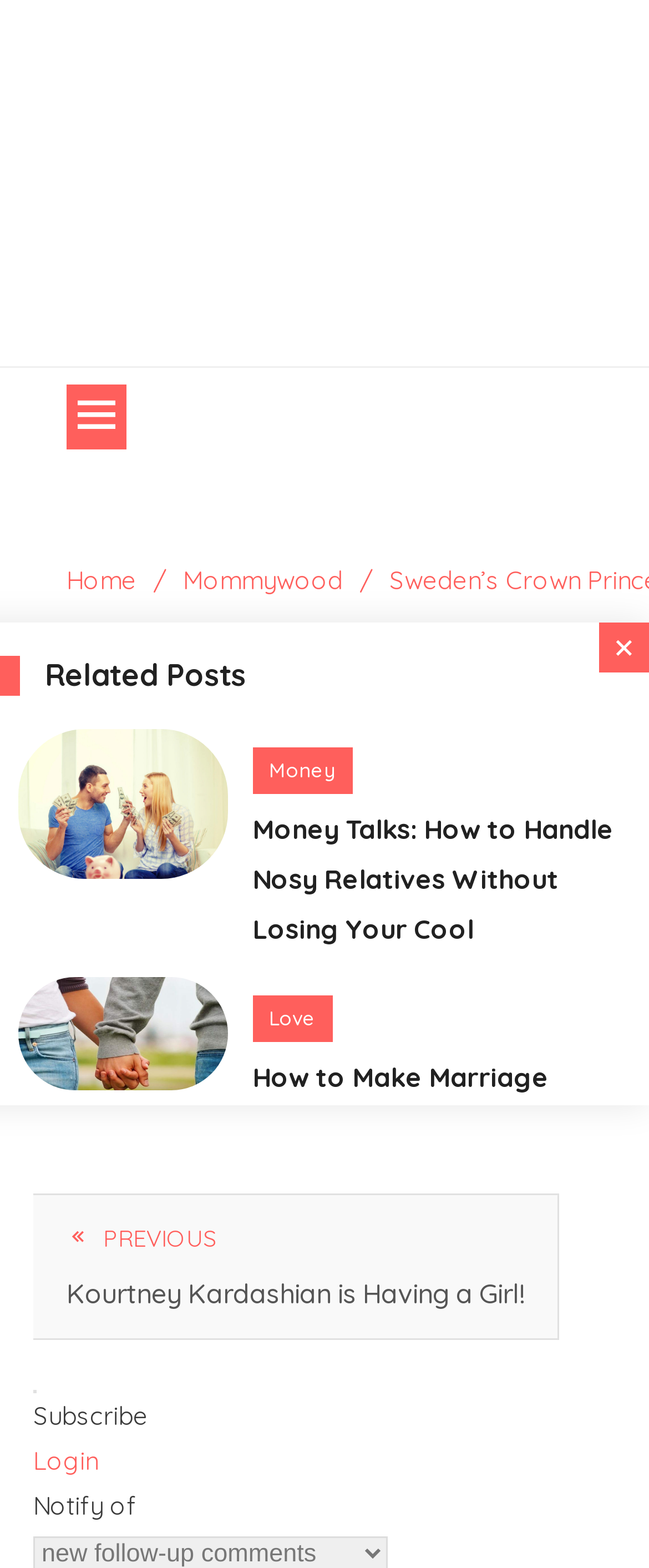Answer the question briefly using a single word or phrase: 
How many figures are in the webpage?

5